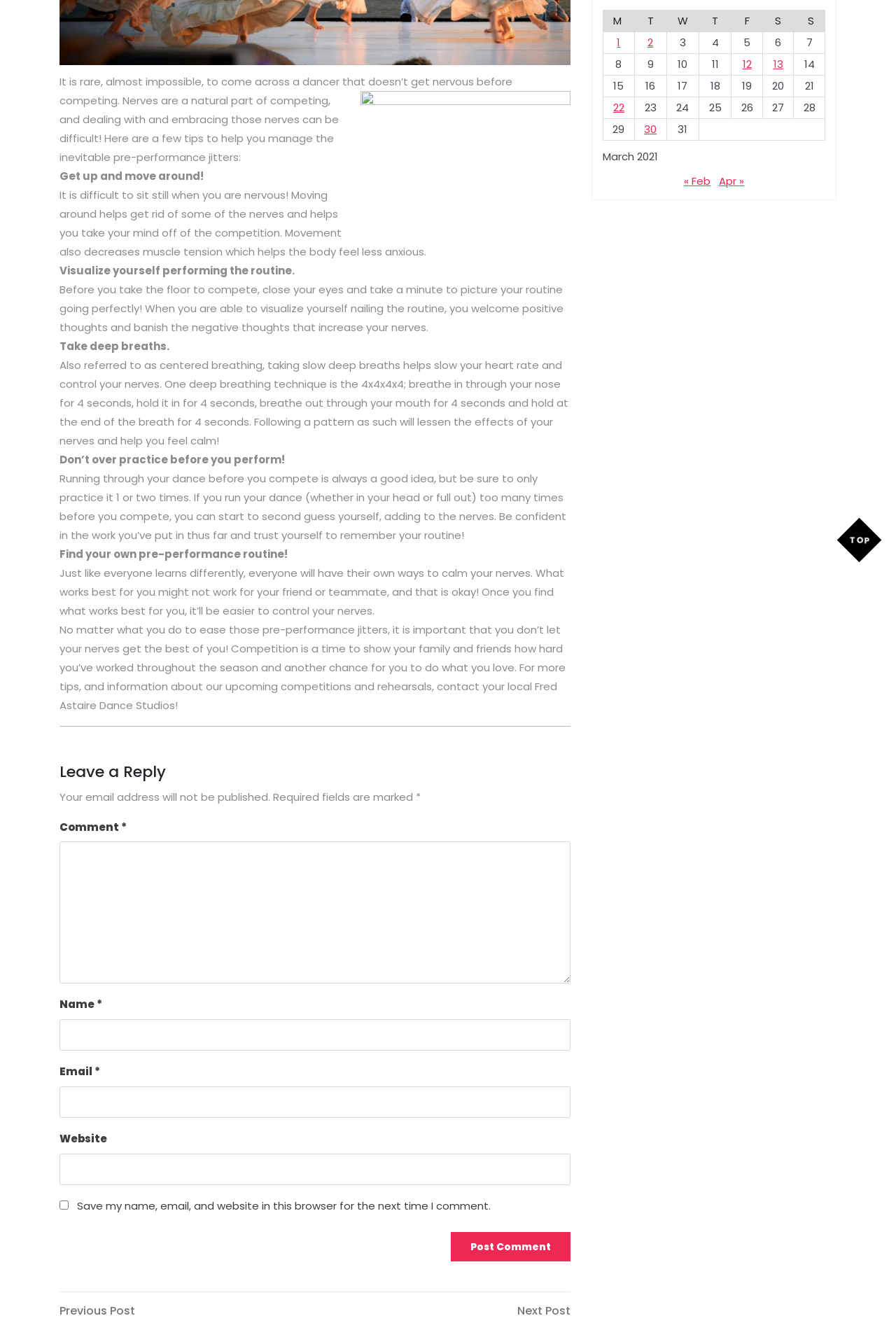Determine the bounding box coordinates in the format (top-left x, top-left y, bottom-right x, bottom-right y). Ensure all values are floating point numbers between 0 and 1. Identify the bounding box of the UI element described by: Previous PostPrevious Post

[0.066, 0.979, 0.352, 0.992]